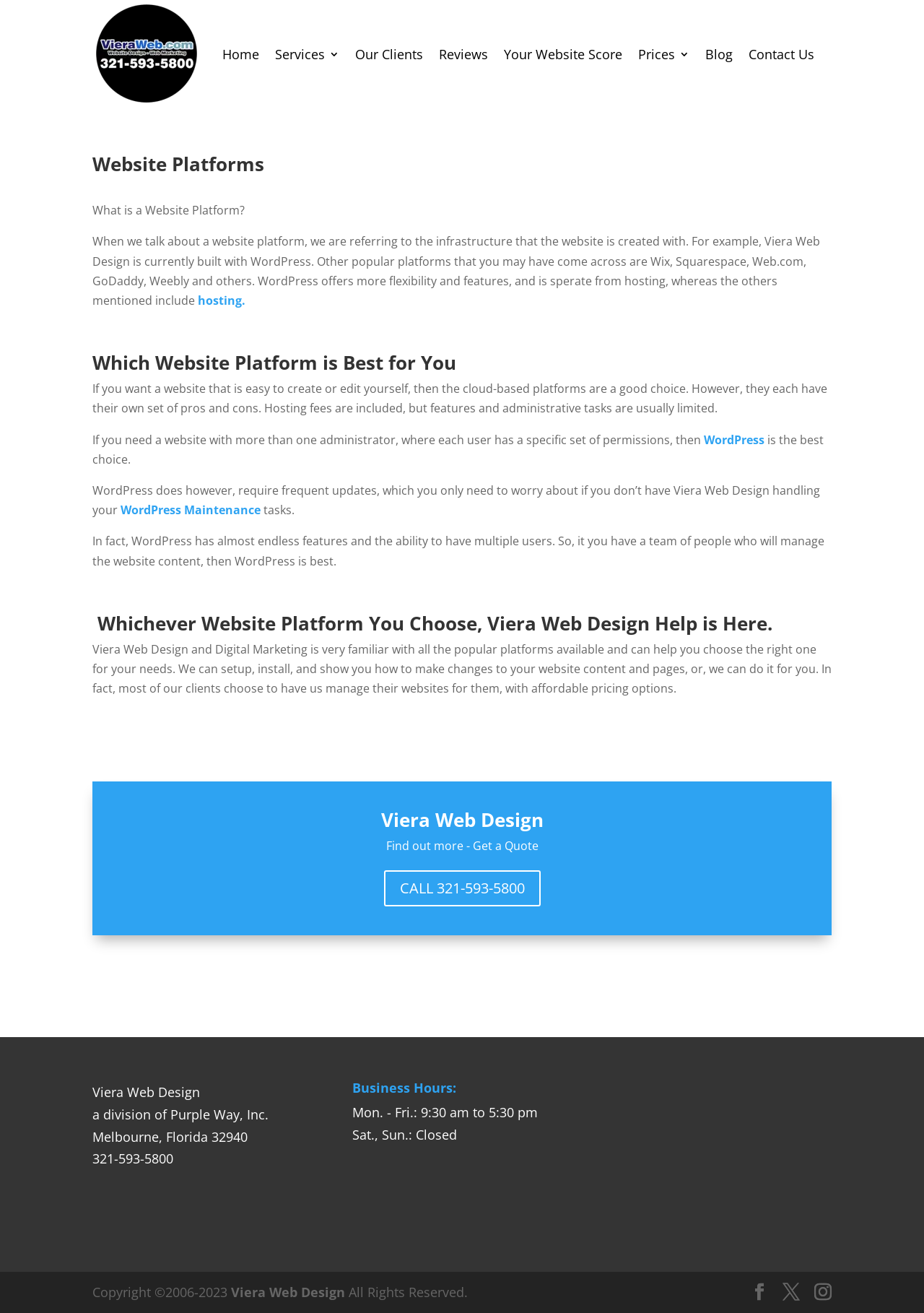What is the main topic of the webpage's content?
Using the image as a reference, give an elaborate response to the question.

The webpage's content is focused on explaining what a website platform is, the different types of platforms, and how Viera Web Design can help with choosing and managing a platform.